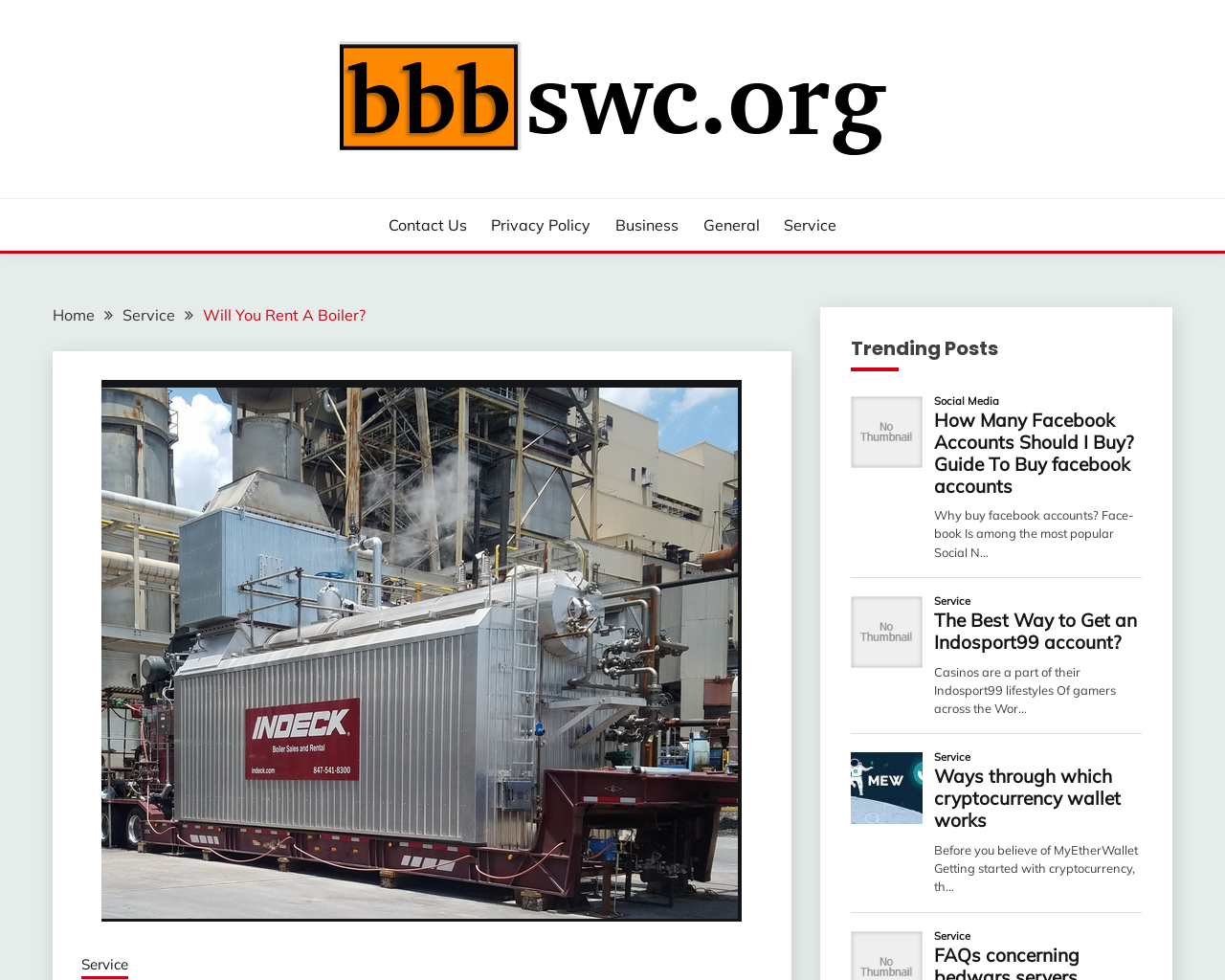Answer this question in one word or a short phrase: How many navigation links are in the 'Breadcrumbs' section?

3